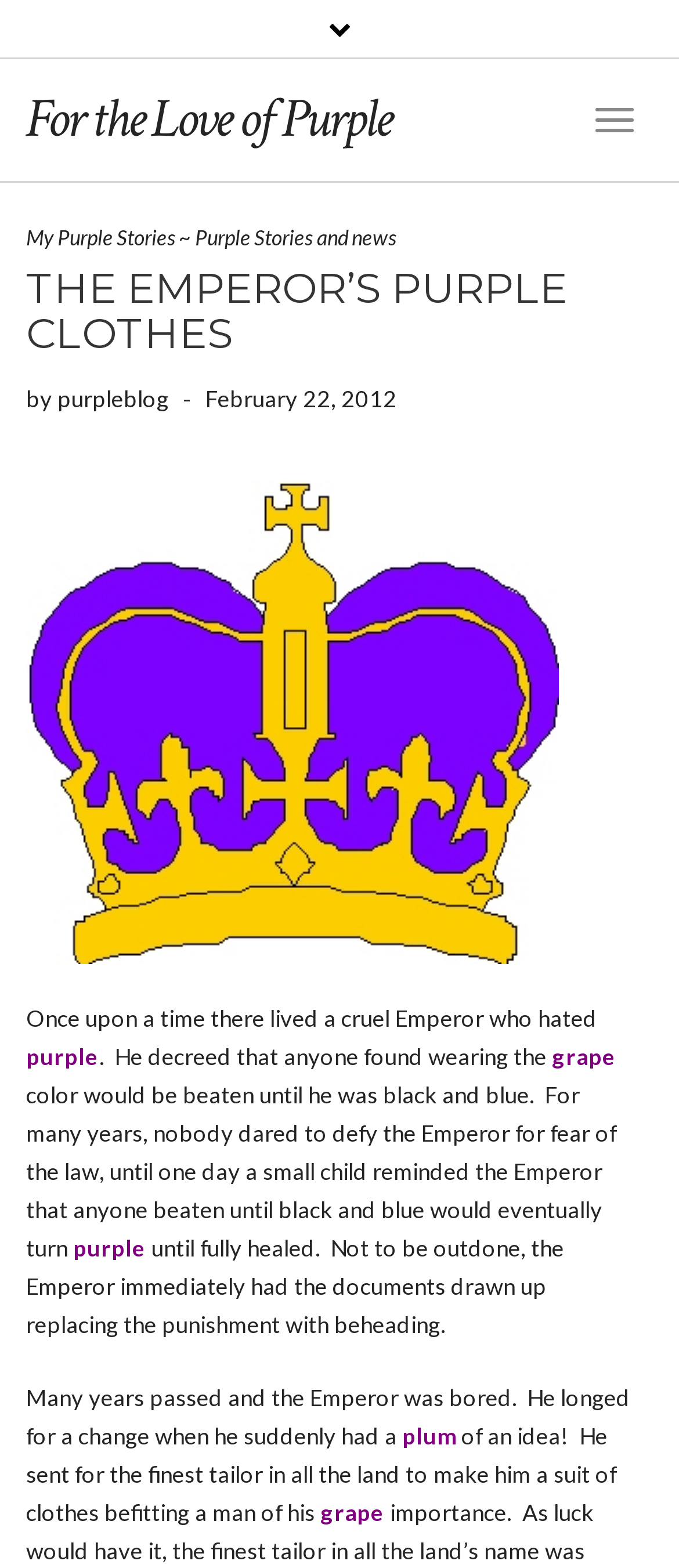Please provide the bounding box coordinates for the UI element as described: "My Purple Stories". The coordinates must be four floats between 0 and 1, represented as [left, top, right, bottom].

[0.038, 0.143, 0.259, 0.16]